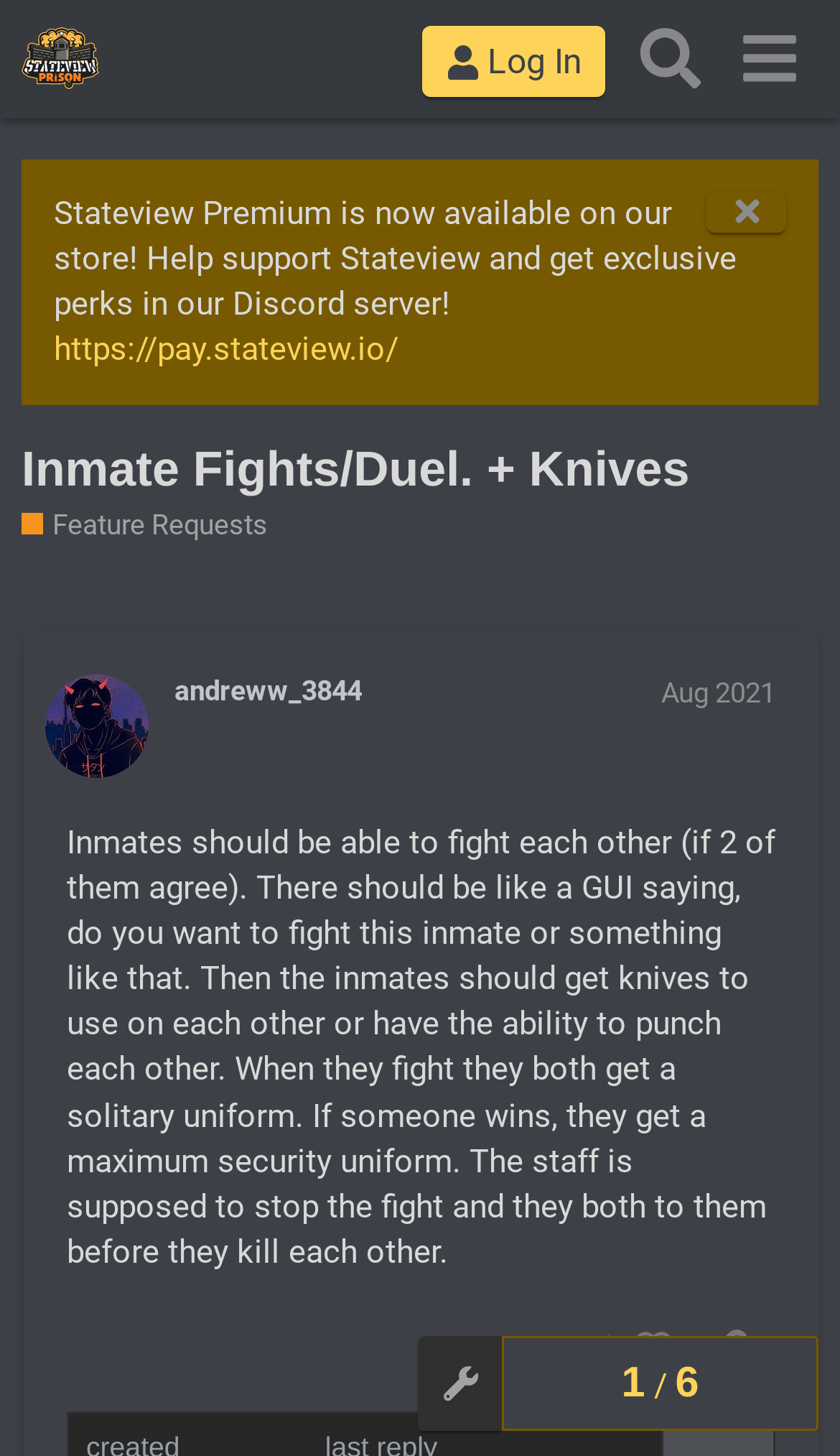How many buttons are in the top navigation bar?
Look at the image and respond with a one-word or short-phrase answer.

4